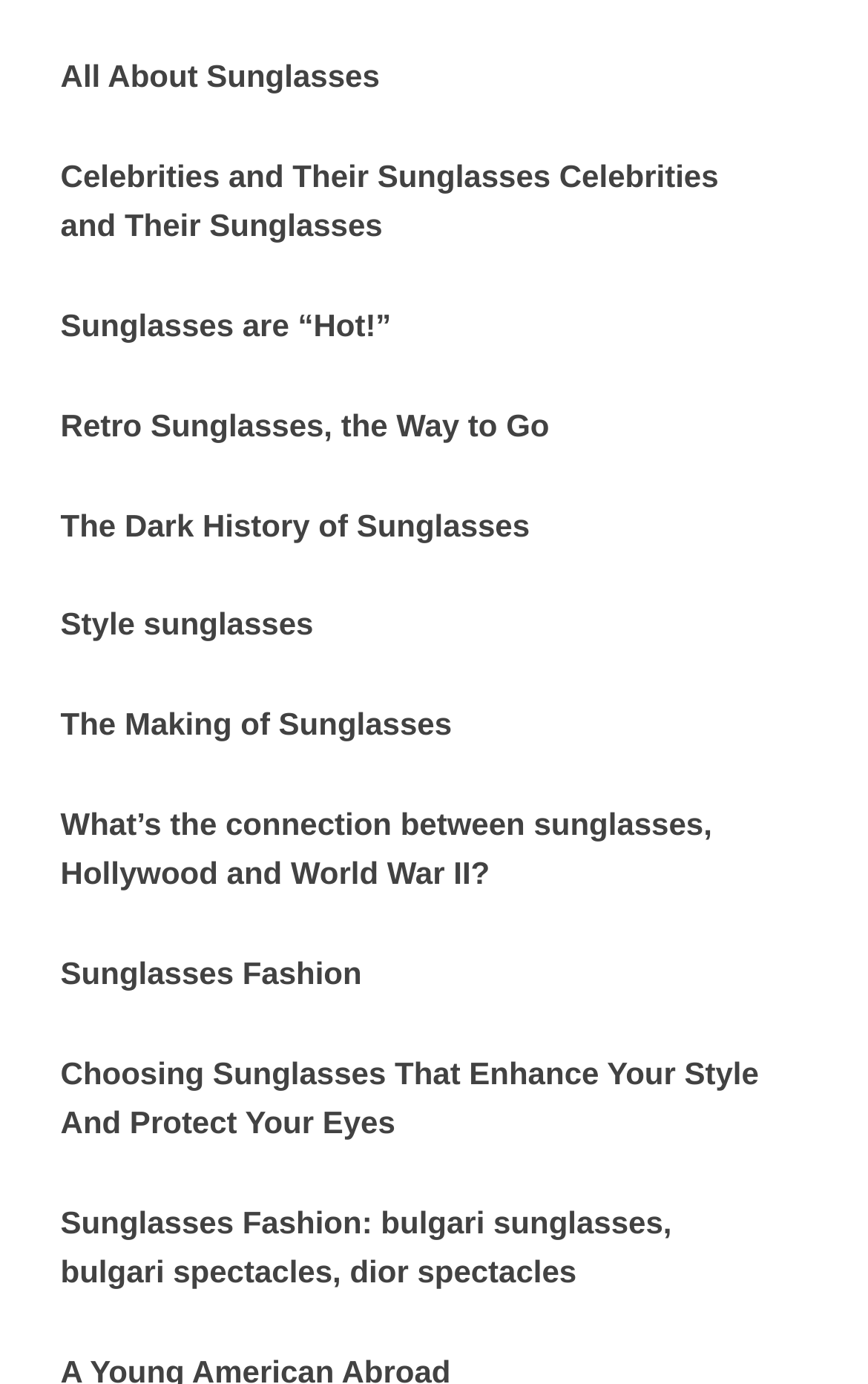What is the title of the first link on this webpage?
Could you give a comprehensive explanation in response to this question?

The first link on this webpage has the title 'All About Sunglasses', which suggests that it may provide general information about sunglasses.